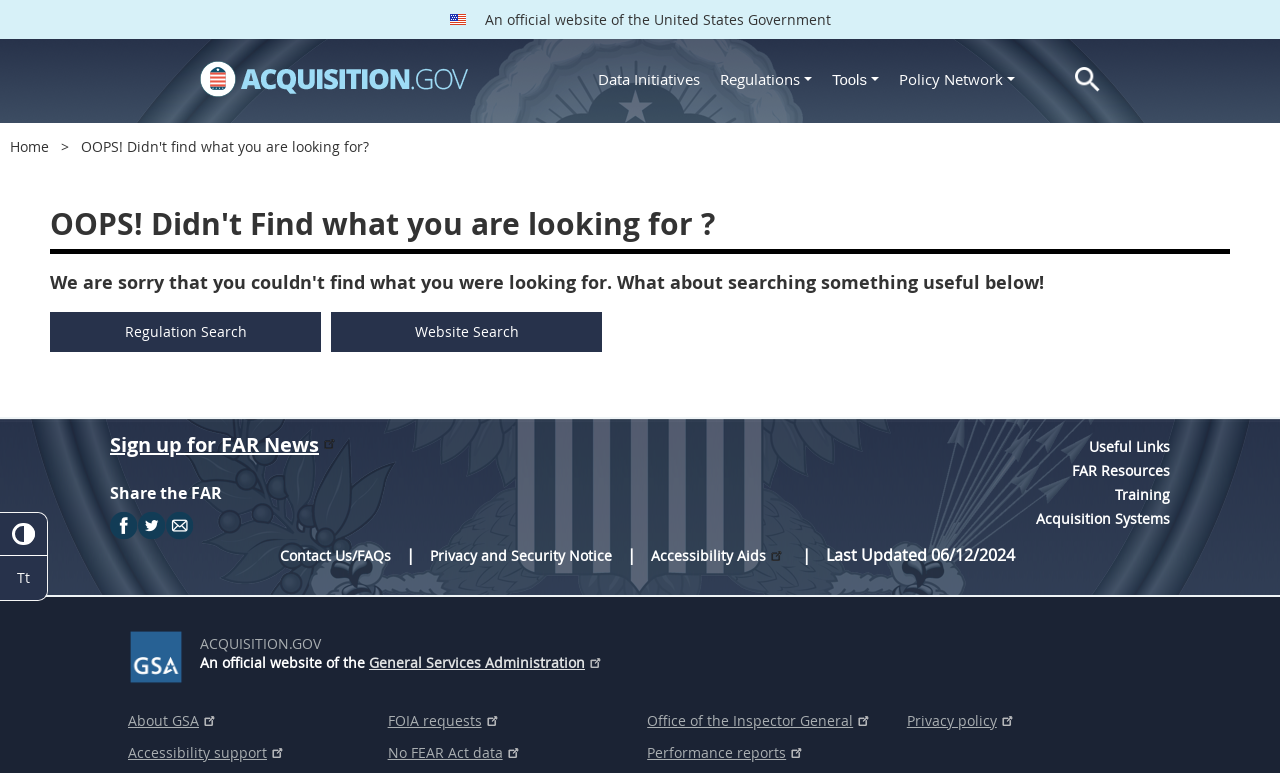Give a concise answer using one word or a phrase to the following question:
What is the theme of the website's main content?

Acquisition